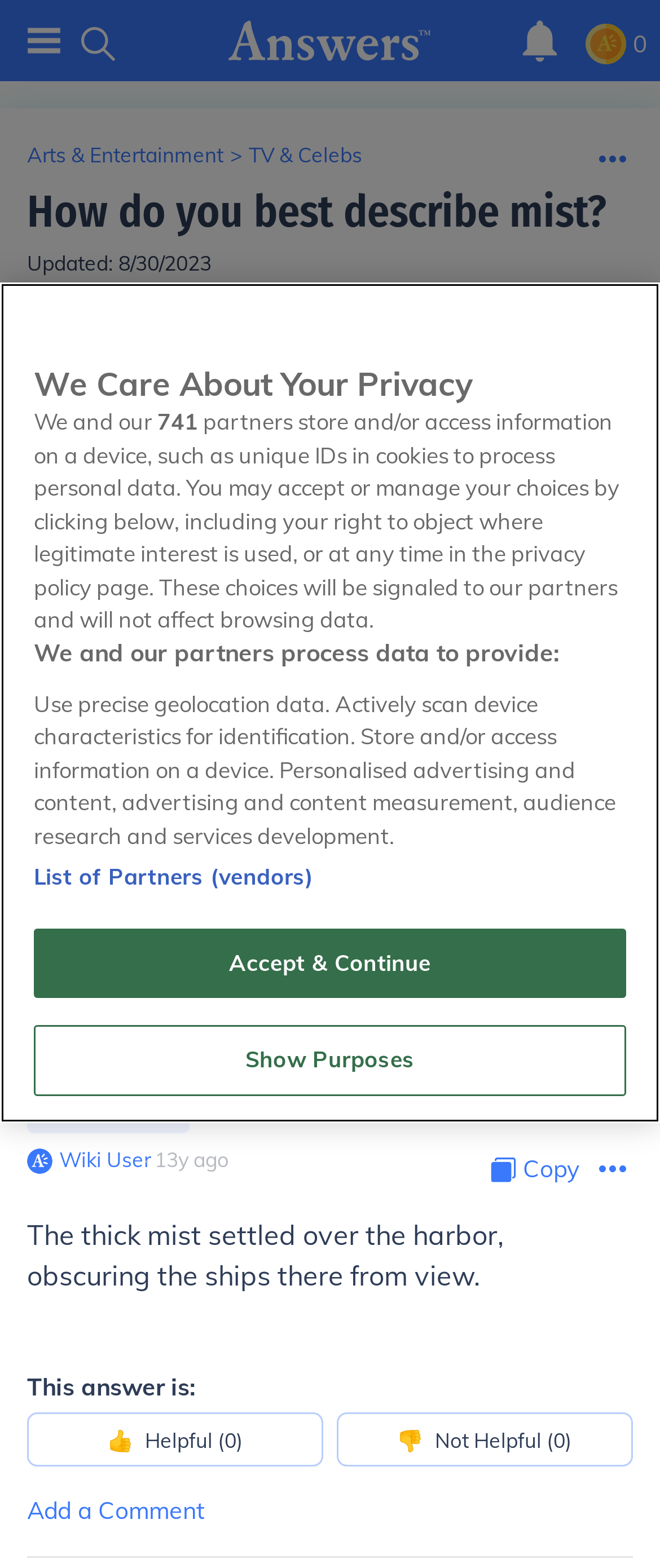Generate the main heading text from the webpage.

How do you best describe mist?